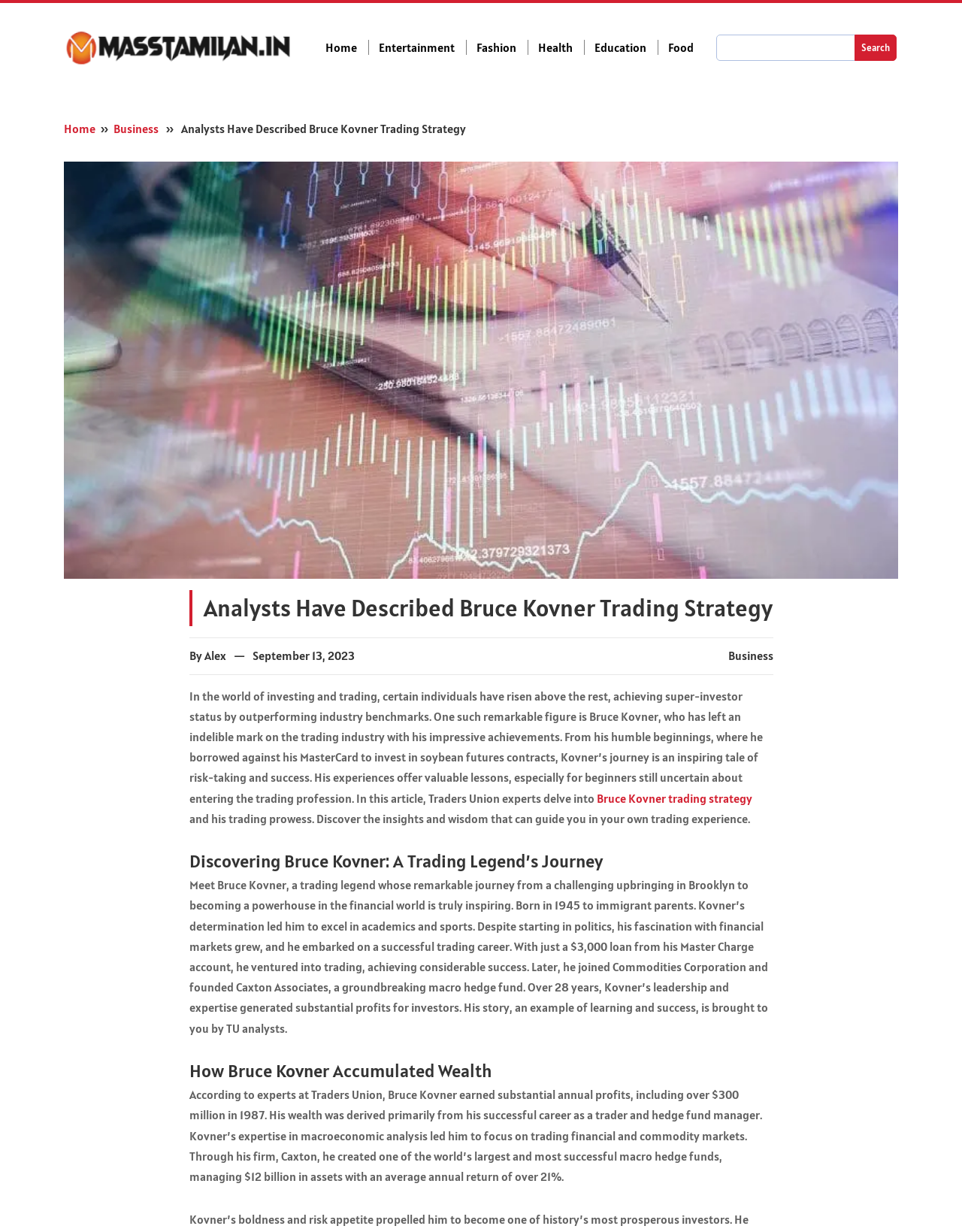Find the bounding box coordinates of the clickable area that will achieve the following instruction: "Go to Home page".

[0.338, 0.032, 0.383, 0.045]